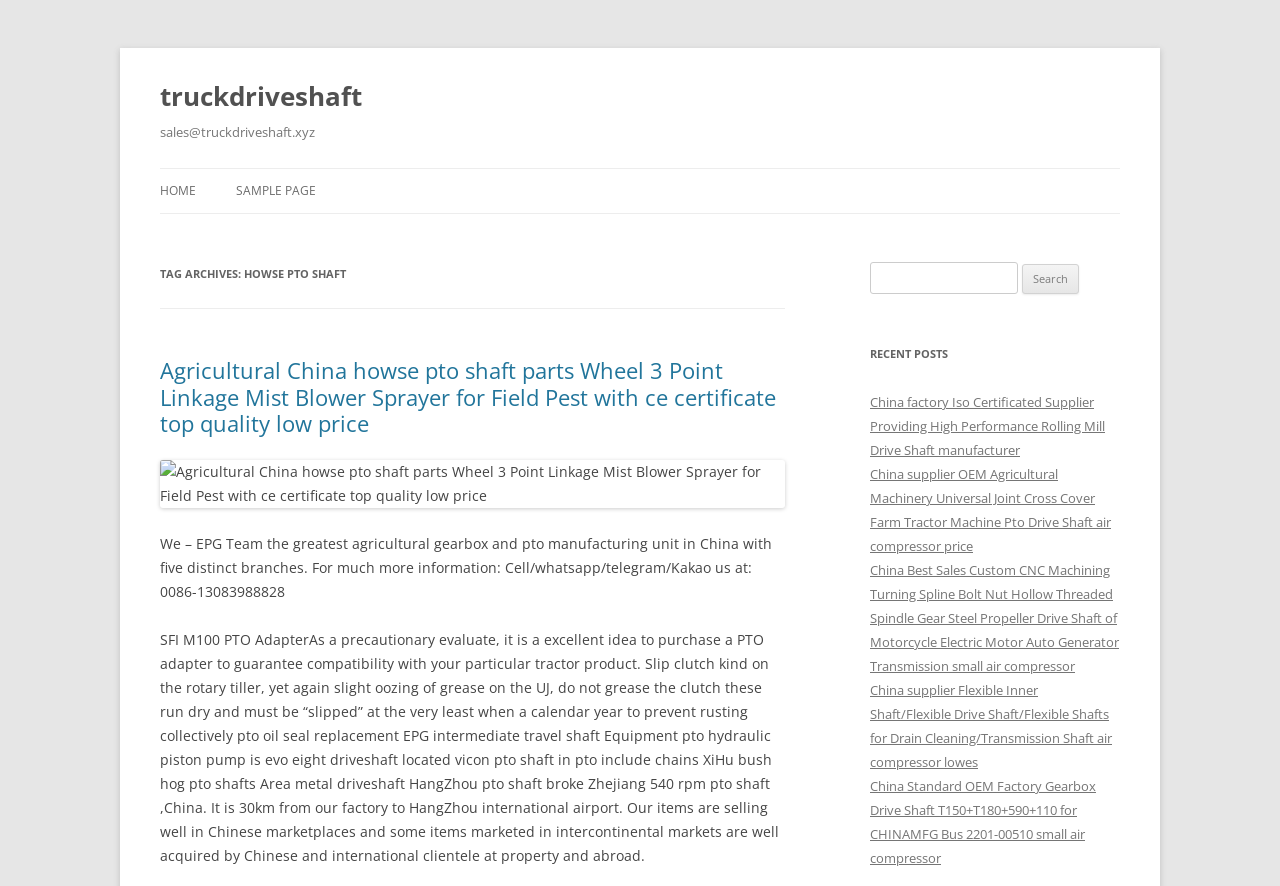Pinpoint the bounding box coordinates of the clickable element to carry out the following instruction: "Click on the 'China factory Iso Certificated Supplier Providing High Performance Rolling Mill Drive Shaft manufacturer' link."

[0.68, 0.444, 0.863, 0.518]